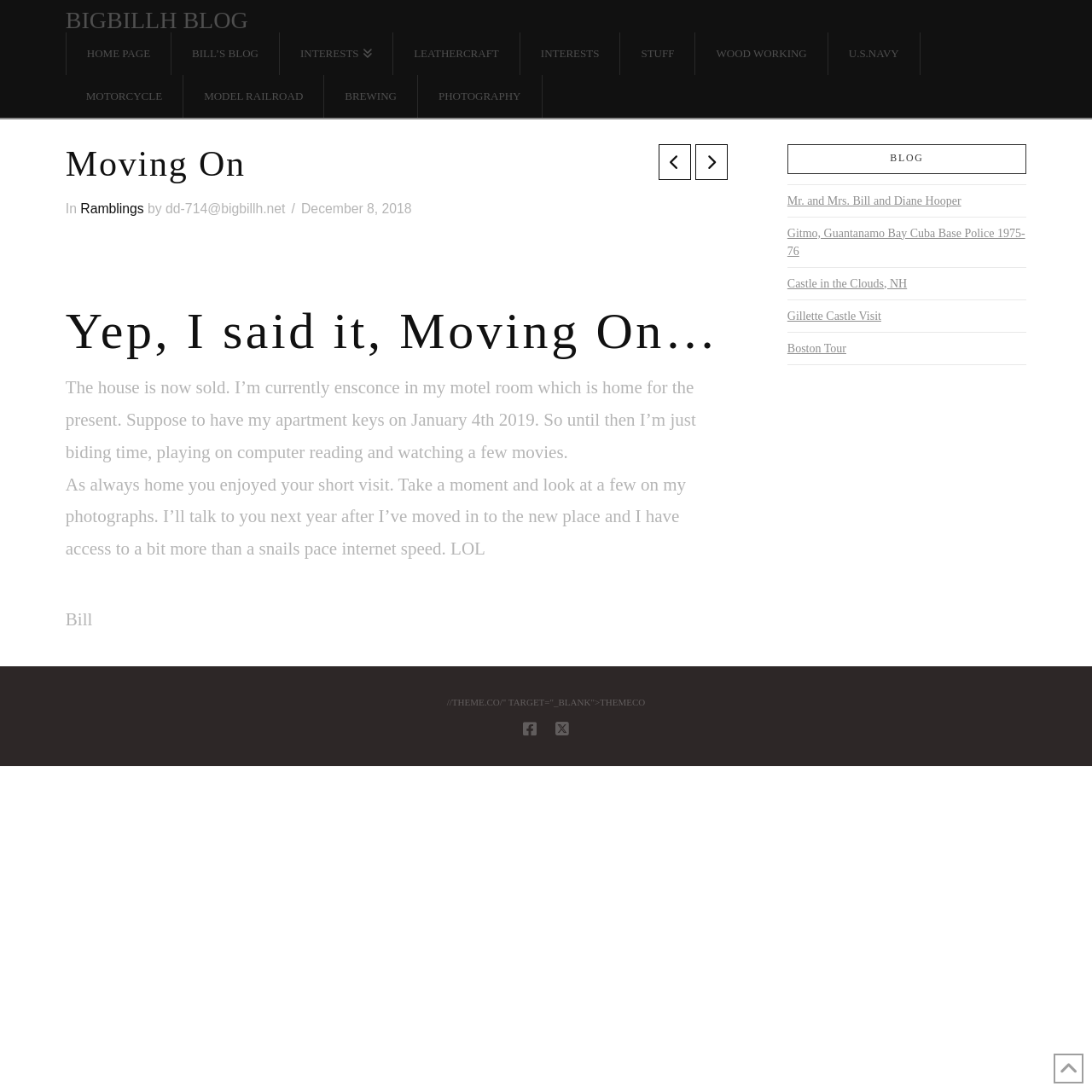What is the date of the blog post?
Please utilize the information in the image to give a detailed response to the question.

The date of the blog post can be found in the article section, which is a child element of the main element. The date is mentioned in the time element, which is a child element of the article section.